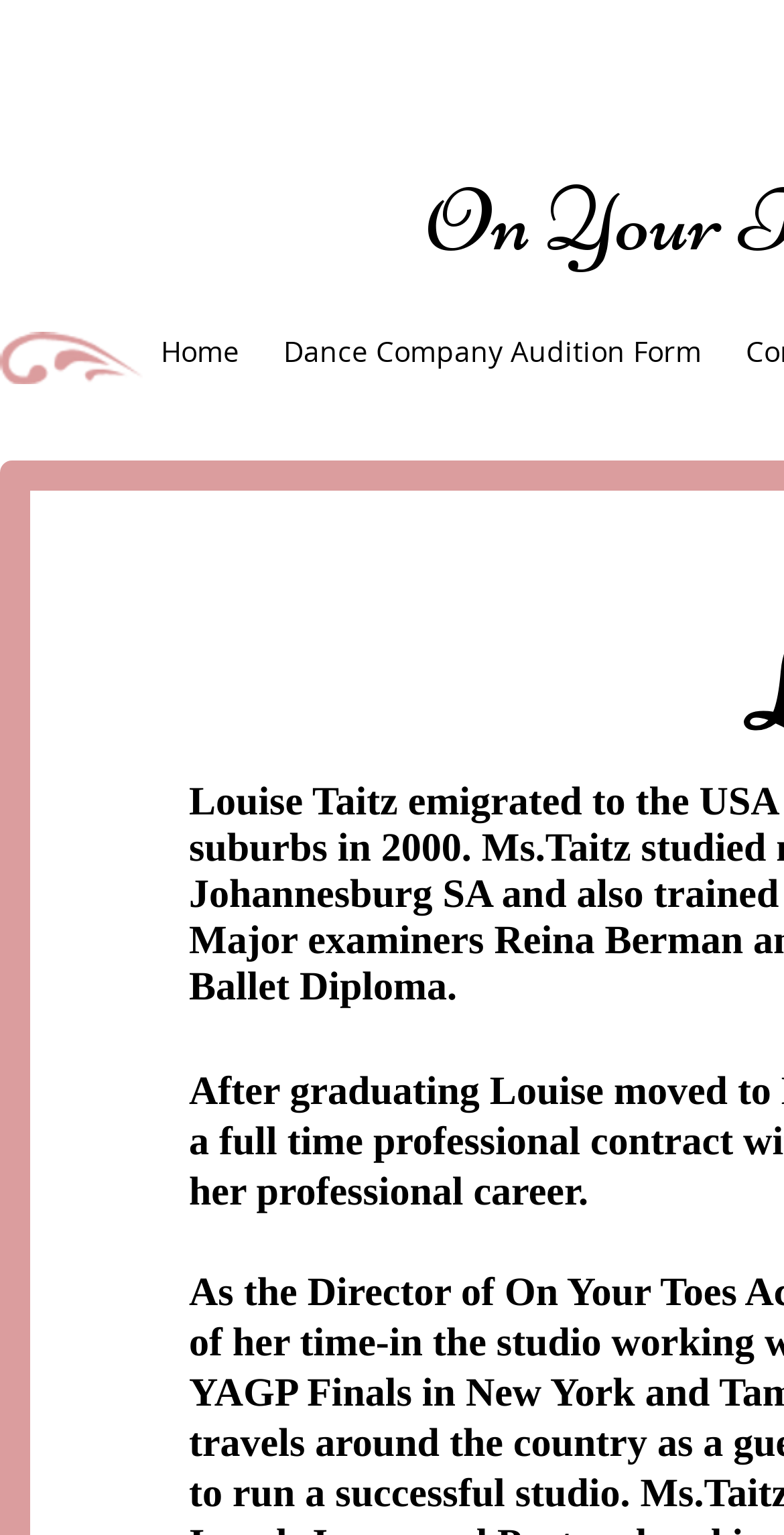Bounding box coordinates are specified in the format (top-left x, top-left y, bottom-right x, bottom-right y). All values are floating point numbers bounded between 0 and 1. Please provide the bounding box coordinate of the region this sentence describes: Dance Company Audition Form

[0.333, 0.208, 0.923, 0.25]